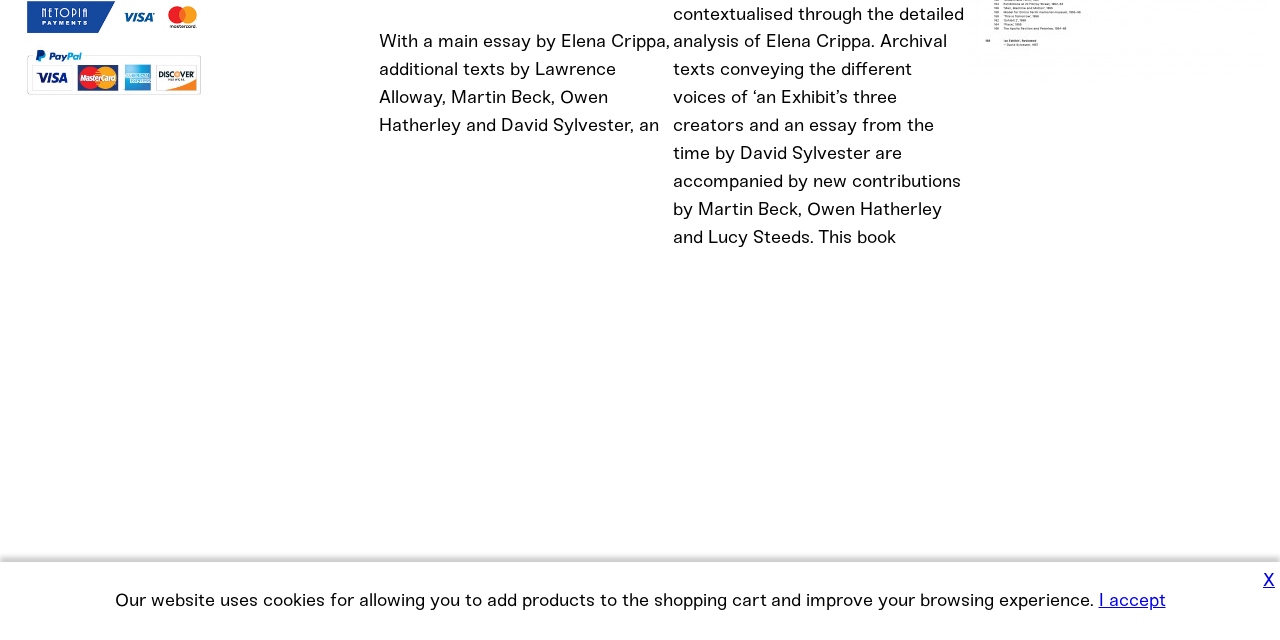Given the description "alt="https://p-u-n-c-h.ro/files/gimgs/th-2148_Afterall_Books_Exhibition_Histories_an_Exhibit_contentsS.jpg"", provide the bounding box coordinates of the corresponding UI element.

[0.756, 0.102, 0.99, 0.136]